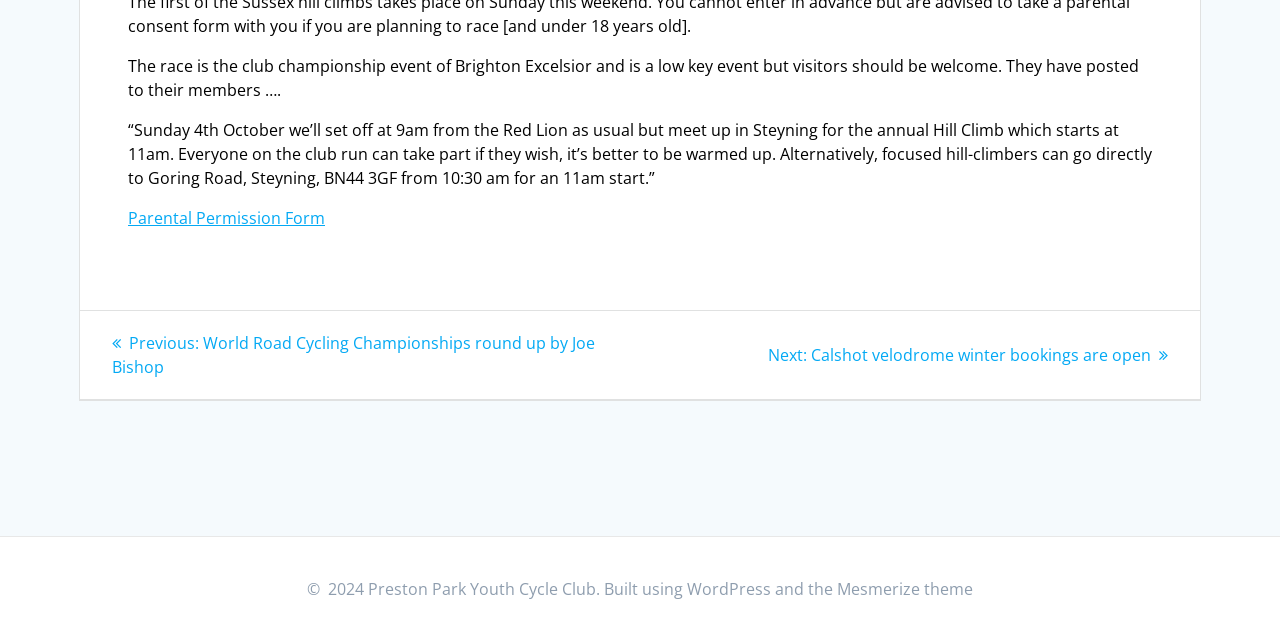Extract the bounding box coordinates for the UI element described as: "Parental Permission Form".

[0.1, 0.323, 0.254, 0.357]